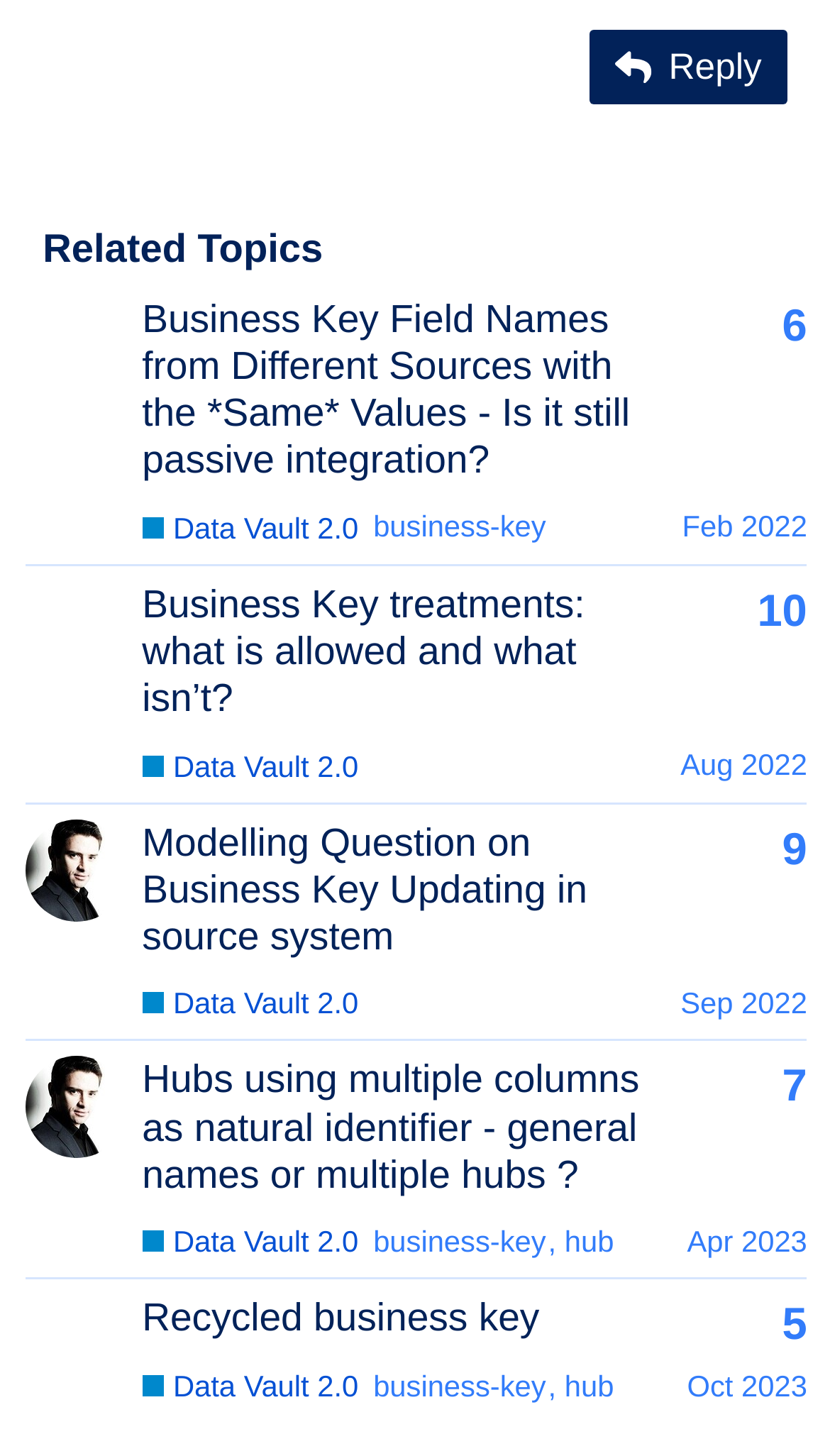Determine the bounding box coordinates for the region that must be clicked to execute the following instruction: "Click the 'Reply' button".

[0.711, 0.02, 0.949, 0.072]